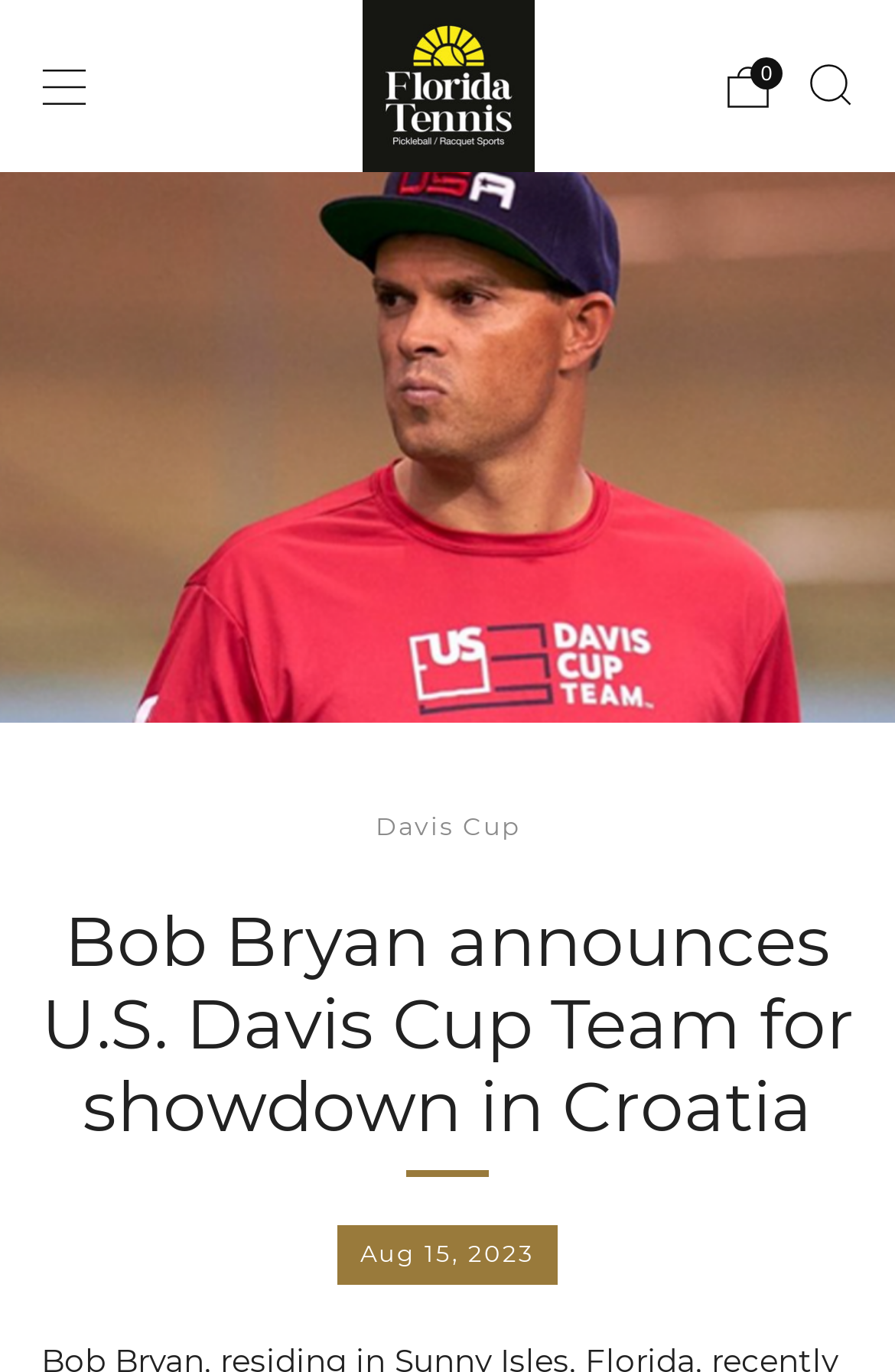Create a detailed description of the webpage's content and layout.

The webpage is about Bob Bryan, a tennis legend, and his recent announcement related to the U.S. Davis Cup Team. At the top left of the page, there is a link to "Florida Tennis" accompanied by an image with the same name. 

On the top right, there are three links: "Menu", "Search", and "Cart", each with a popup dialog. 

Below the top section, the main content begins with a heading that reads "Bob Bryan announces U.S. Davis Cup Team for showdown in Croatia". This heading is positioned near the top center of the page. 

To the right of the heading, there is a link to "Davis Cup". 

At the bottom center of the page, there is a static text that indicates the date "Aug 15, 2023".